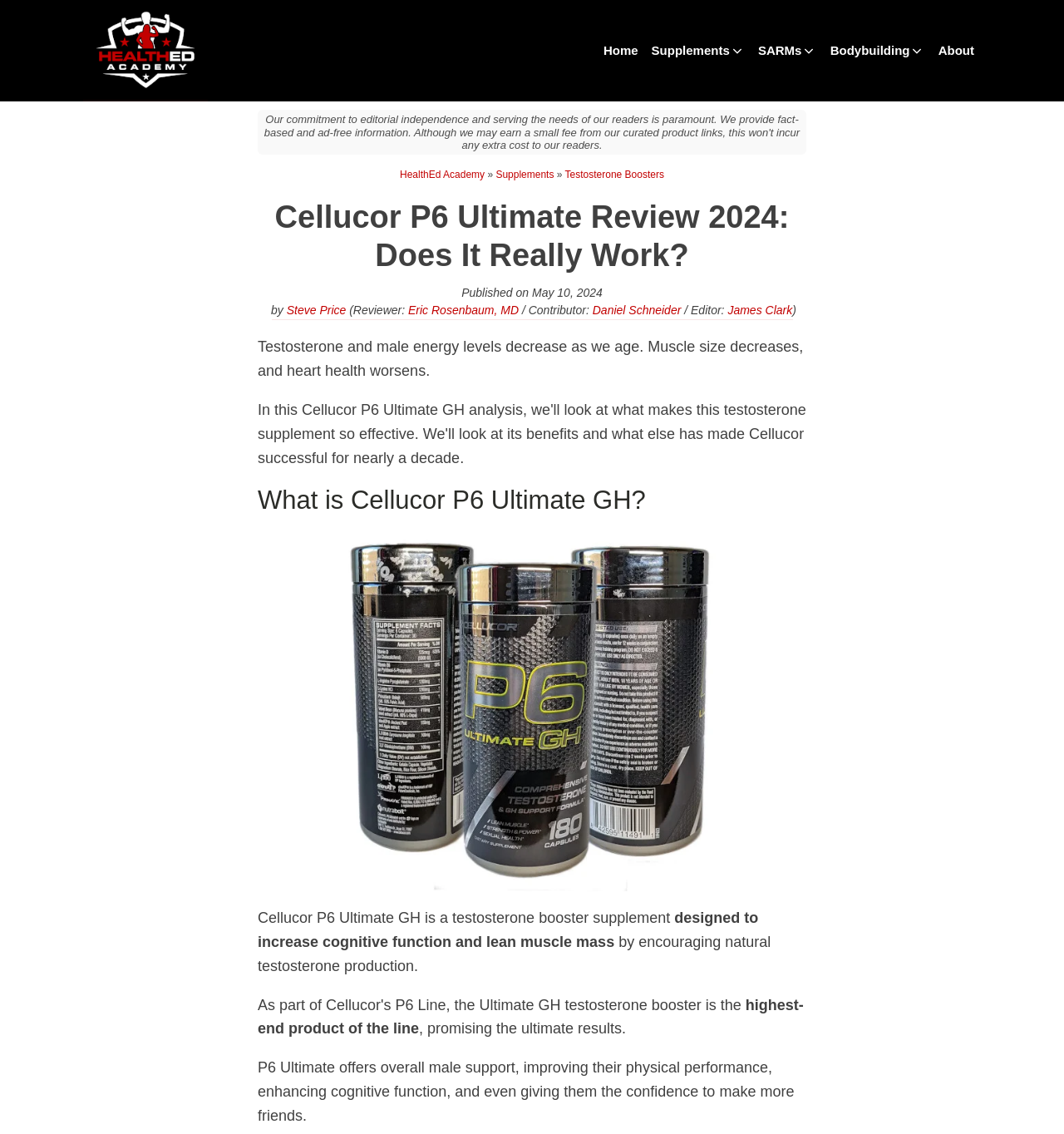Specify the bounding box coordinates of the element's area that should be clicked to execute the given instruction: "Click the SARMs link". The coordinates should be four float numbers between 0 and 1, i.e., [left, top, right, bottom].

[0.706, 0.033, 0.774, 0.056]